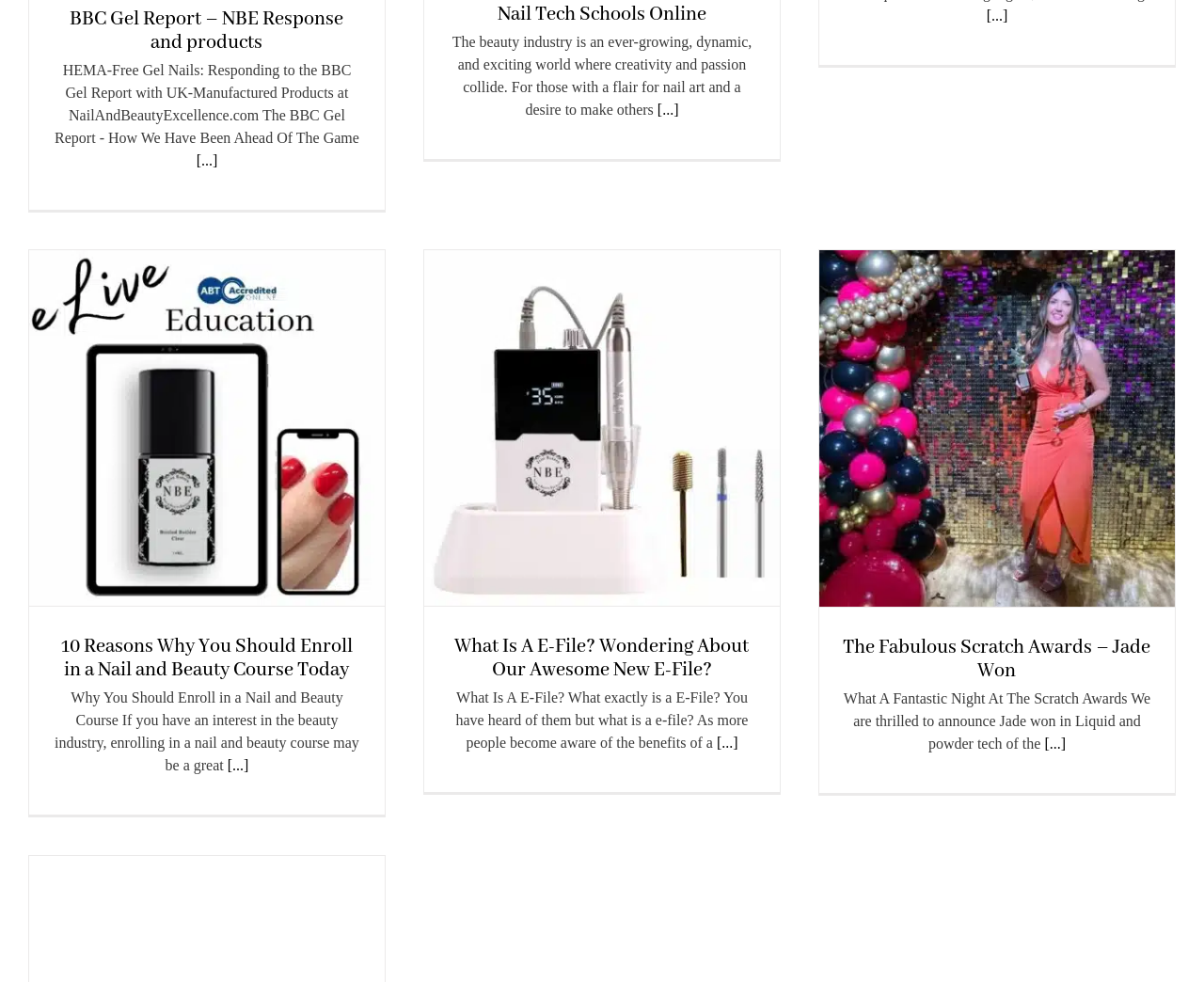Kindly provide the bounding box coordinates of the section you need to click on to fulfill the given instruction: "Explore the 10 Reasons Why You Should Enroll in a Nail and Beauty Course Today".

[0.051, 0.647, 0.293, 0.695]